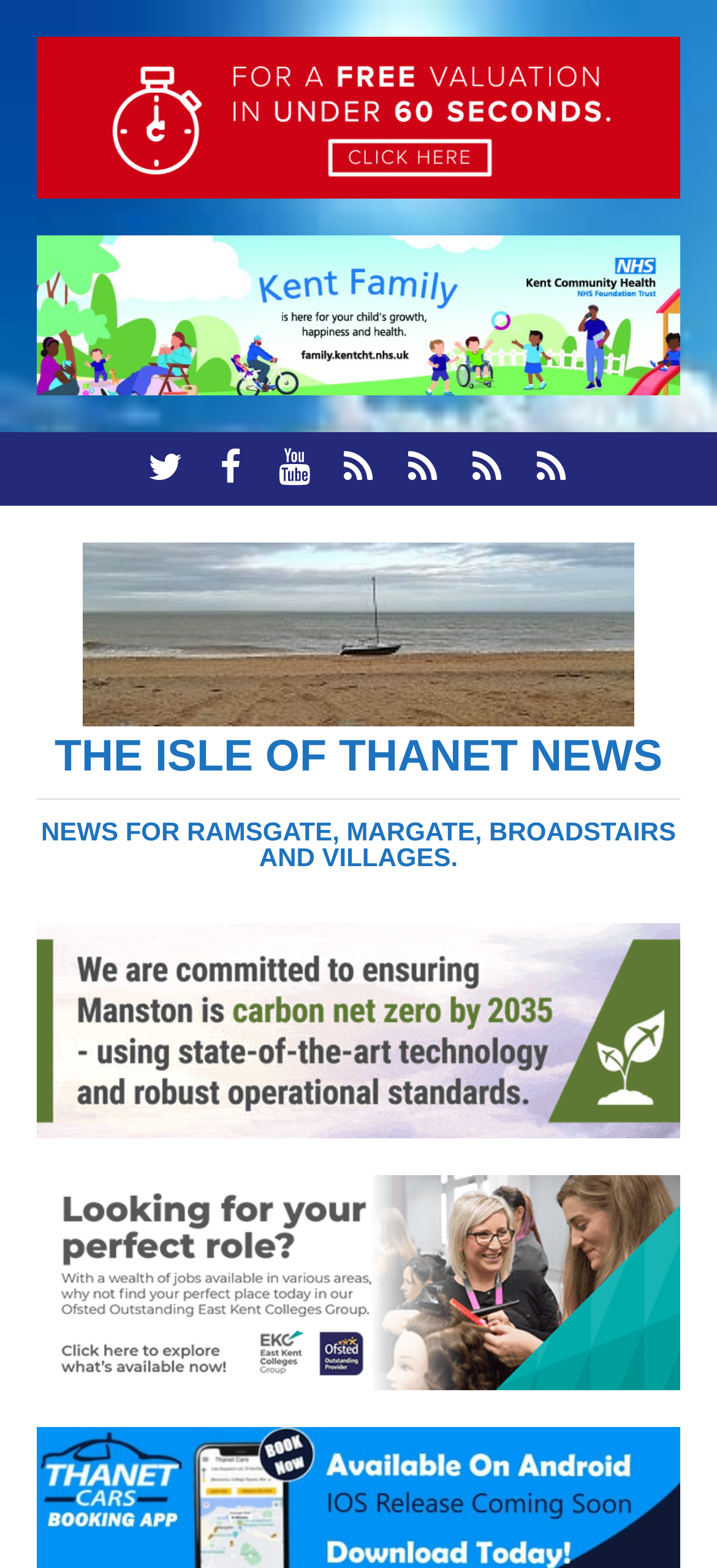Please identify the bounding box coordinates of the region to click in order to complete the given instruction: "Click the link to Twitter". The coordinates should be four float numbers between 0 and 1, i.e., [left, top, right, bottom].

[0.186, 0.326, 0.276, 0.373]